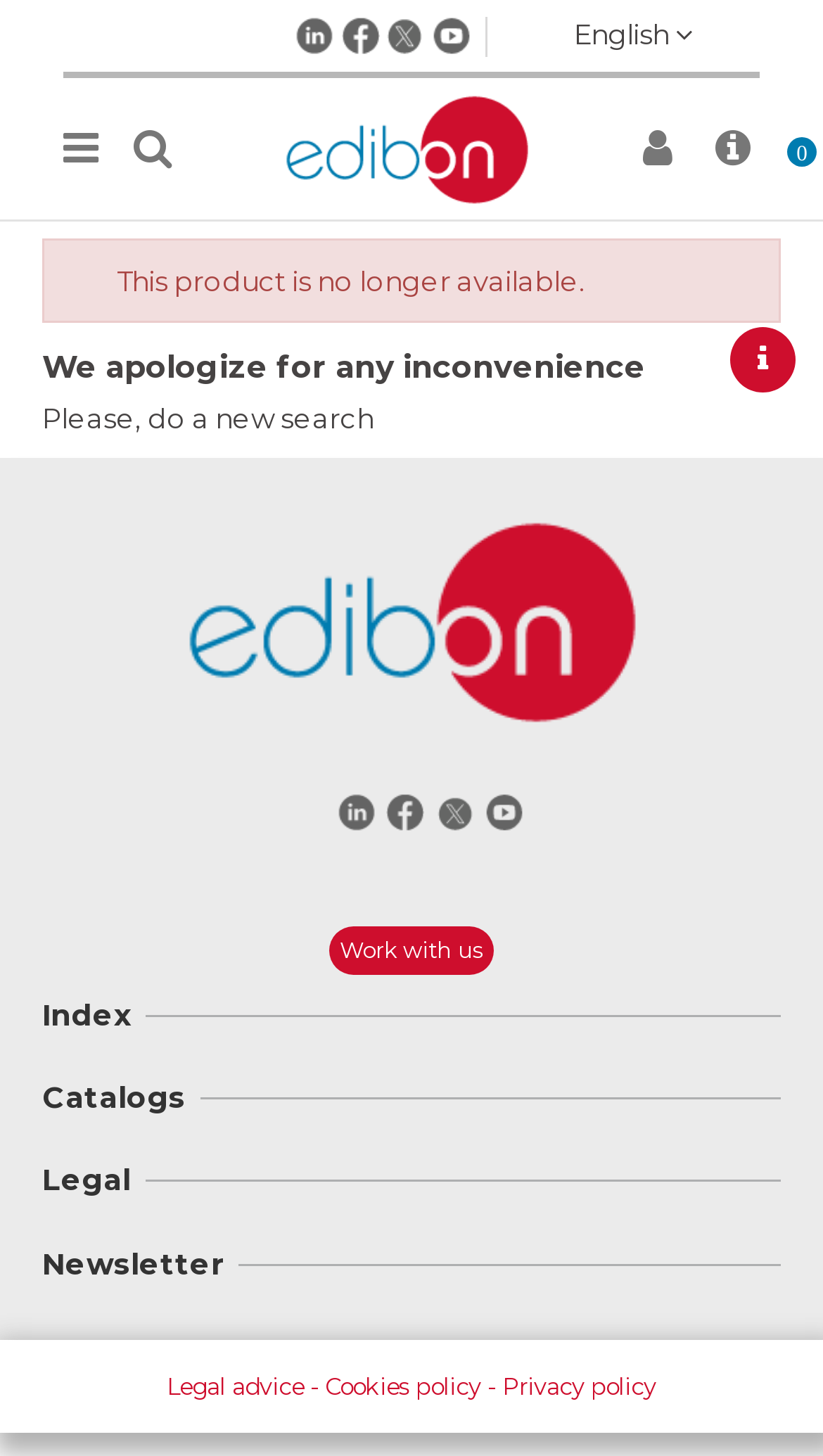Elaborate on the information and visuals displayed on the webpage.

The webpage is titled "Edibon" and appears to be a product page that is no longer available. At the top, there is a header section with five links, each accompanied by an image, aligned horizontally across the page. To the right of these links, there is a "English" text label. Below the header, there is a prominent alert message that reads "This product is no longer available." 

Following the alert message, there is a heading that apologizes for any inconvenience, and a static text that suggests doing a new search. 

At the bottom of the page, there is a footer section that contains an image, followed by four links, each accompanied by an image, aligned horizontally across the page. Below these links, there are several headings, including "Work with us", "Index", "Catalogs", "Legal", and "Newsletter". The footer section also contains three links: "Legal advice", "Cookies policy", and "Privacy policy", separated by a hyphen. 

On the right side of the page, there is a standalone link that reads "Ask for information".